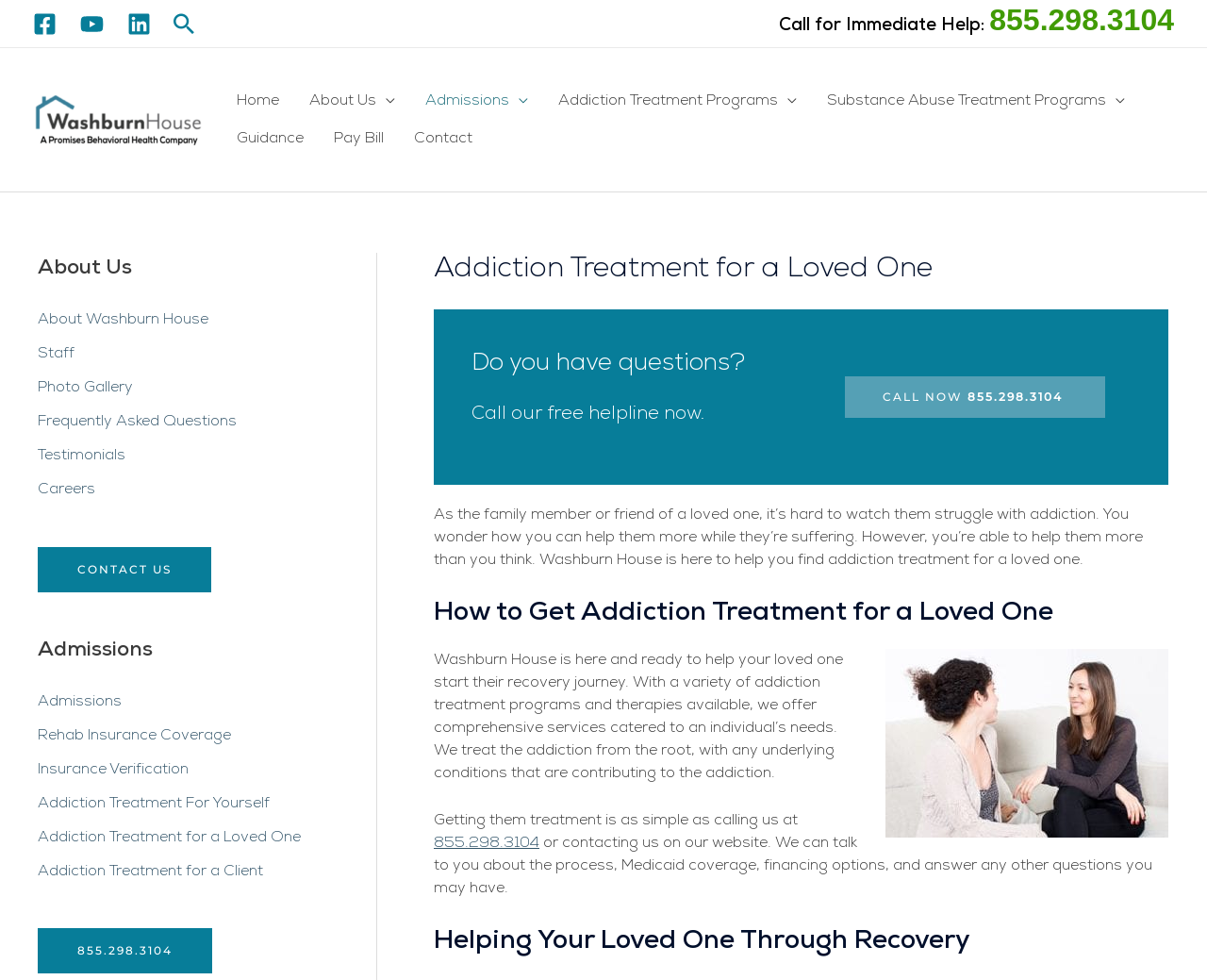Specify the bounding box coordinates for the region that must be clicked to perform the given instruction: "Learn about addiction treatment programs".

[0.45, 0.084, 0.673, 0.122]